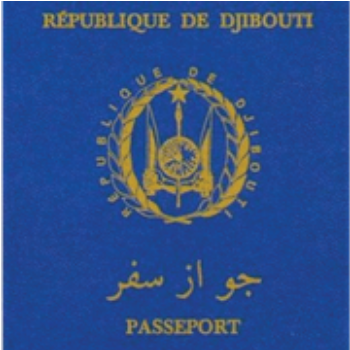What language is 'جواز سفر' in?
Use the information from the image to give a detailed answer to the question.

The word 'جواز سفر' is displayed alongside 'PASSEPORT' in French, and it is mentioned that it means 'passport' in Arabic, indicating that 'جواز سفر' is in Arabic language.